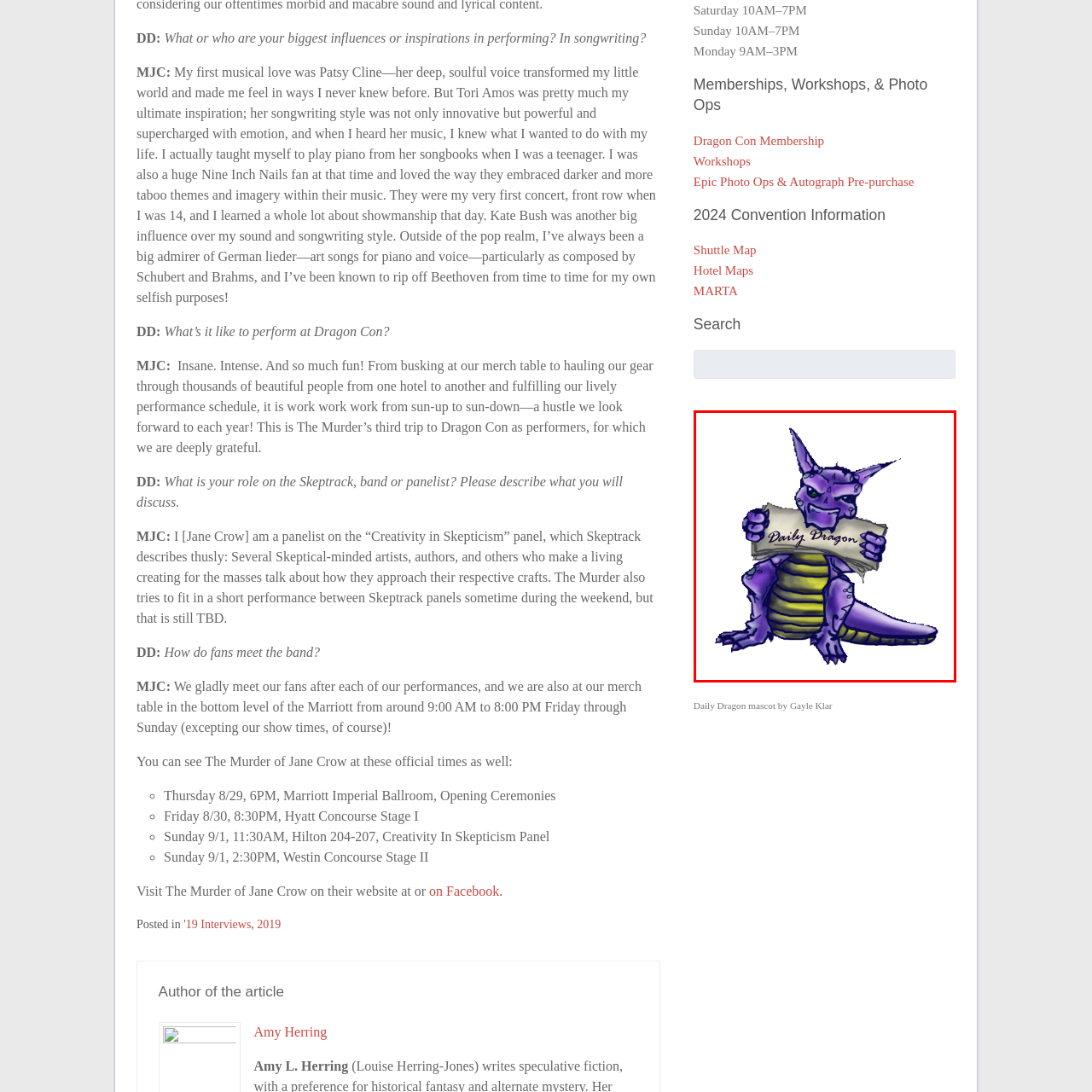Explain thoroughly what is happening in the image that is surrounded by the red box.

The image features a vibrant, cartoon-style character known as Fetch, the Daily Dragon mascot. Fetch has a striking purple body adorned with yellow stripes, and it sits confidently while gripping a scroll that reads "Daily Dragon." The dragon's expressive face, complete with a mischievous grin and sharp features, conveys a sense of playful energy. Fetch's oversized ears and exaggerated claws add to its whimsical charm, making it a memorable emblem for the Daily Dragon, which serves as a source of news and announcements during the Dragon Con convention. The lively design captures the spirit of fun and creativity that embodies the event.